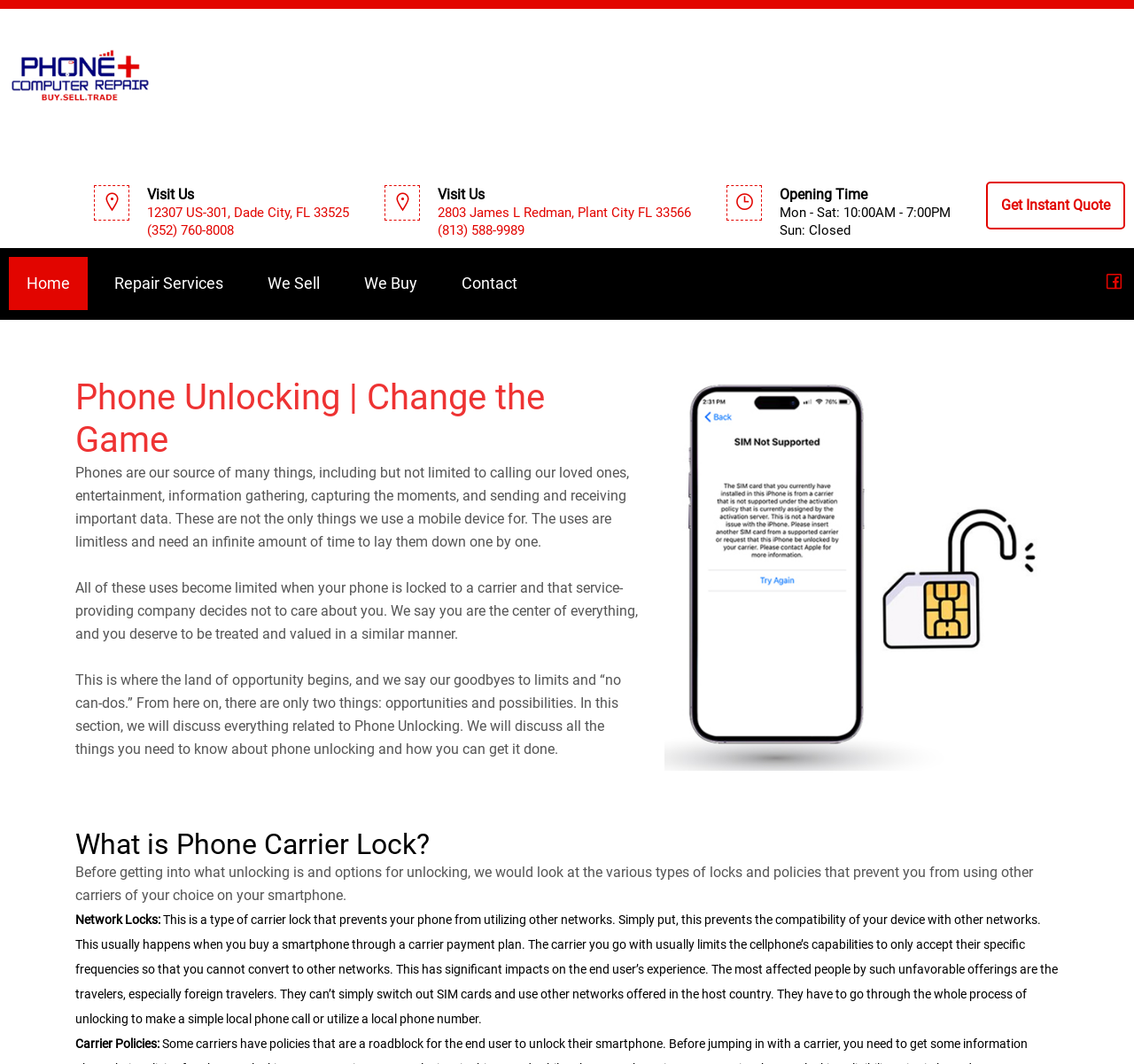Identify the bounding box coordinates for the element you need to click to achieve the following task: "Call the phone number". The coordinates must be four float values ranging from 0 to 1, formatted as [left, top, right, bottom].

[0.13, 0.209, 0.206, 0.224]